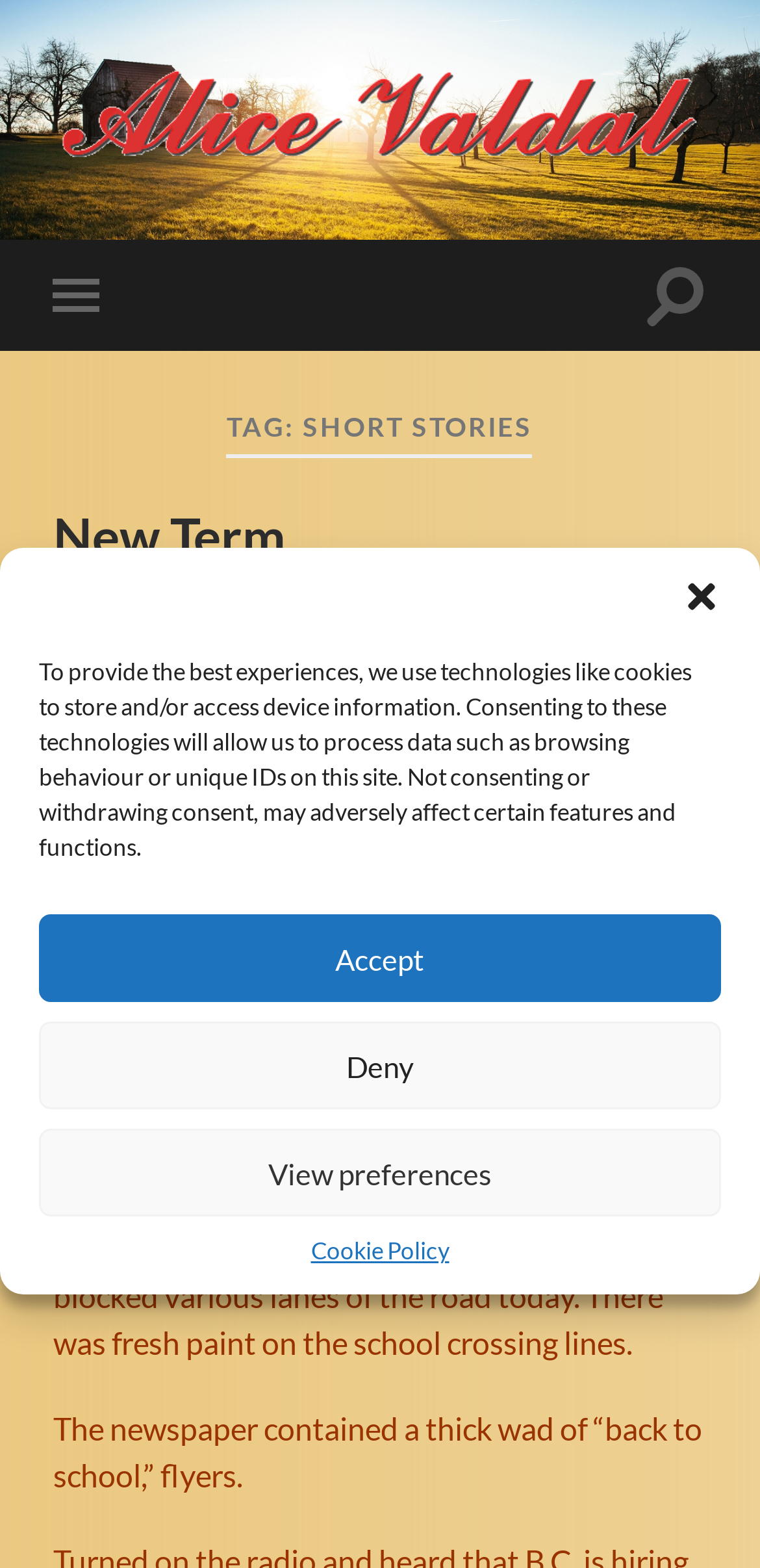Describe the webpage in detail, including text, images, and layout.

The webpage is about short stories by Alice Valdal. At the top, there is a dialog box for managing cookie consent, which takes up most of the width of the page and is positioned near the top. Within this dialog box, there are several buttons, including "Close dialogue", "Accept", "Deny", and "View preferences", as well as a link to the "Cookie Policy". 

Below the dialog box, there is a link to "Alice Valdal" accompanied by an image, which spans almost the entire width of the page. To the right of this link and image, there are two buttons: "Toggle mobile menu" and "Toggle search field". 

Further down, there is a header section that takes up most of the width of the page. Within this section, there are several headings, including "TAG: SHORT STORIES", "New Term", and "AUGUST 23, 2017". There is also a link to "New Term" and another link to "2 COMMENTS". 

The main content of the page appears to be a short story, with two paragraphs of text describing a scene with orange cones and fresh paint on school crossing lines, as well as a newspaper with "back to school" flyers.